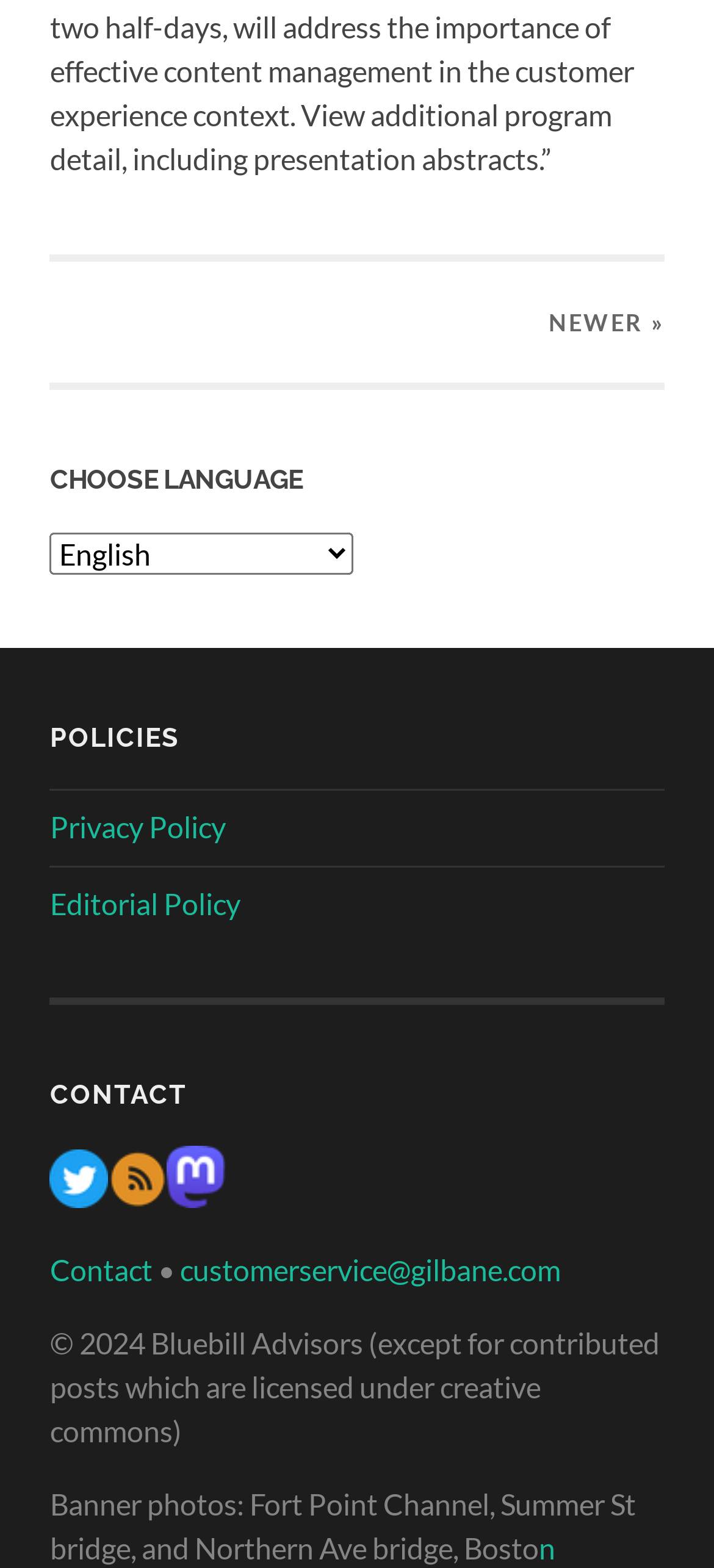Please specify the bounding box coordinates of the clickable region to carry out the following instruction: "Contact customer service". The coordinates should be four float numbers between 0 and 1, in the format [left, top, right, bottom].

[0.252, 0.799, 0.785, 0.821]